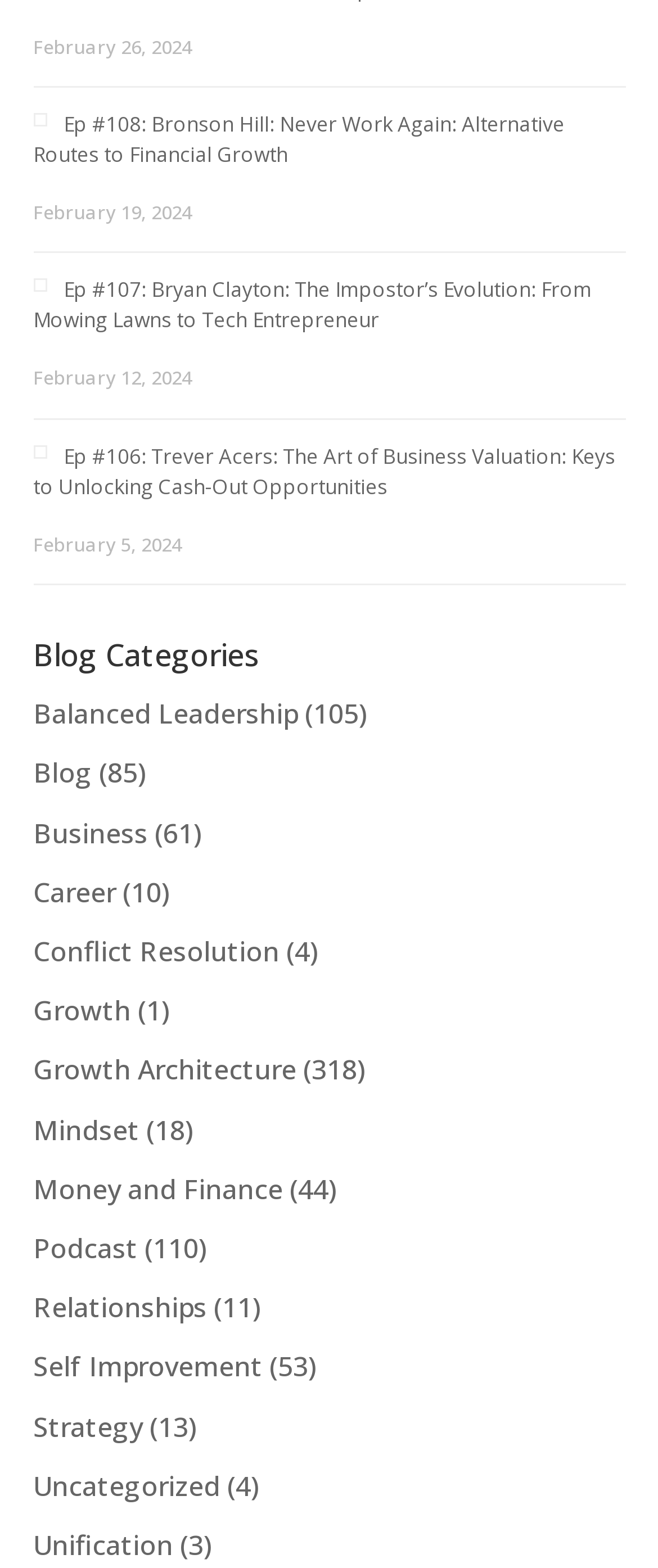Identify the bounding box coordinates of the element that should be clicked to fulfill this task: "Explore articles about Money and Finance". The coordinates should be provided as four float numbers between 0 and 1, i.e., [left, top, right, bottom].

[0.05, 0.746, 0.512, 0.77]